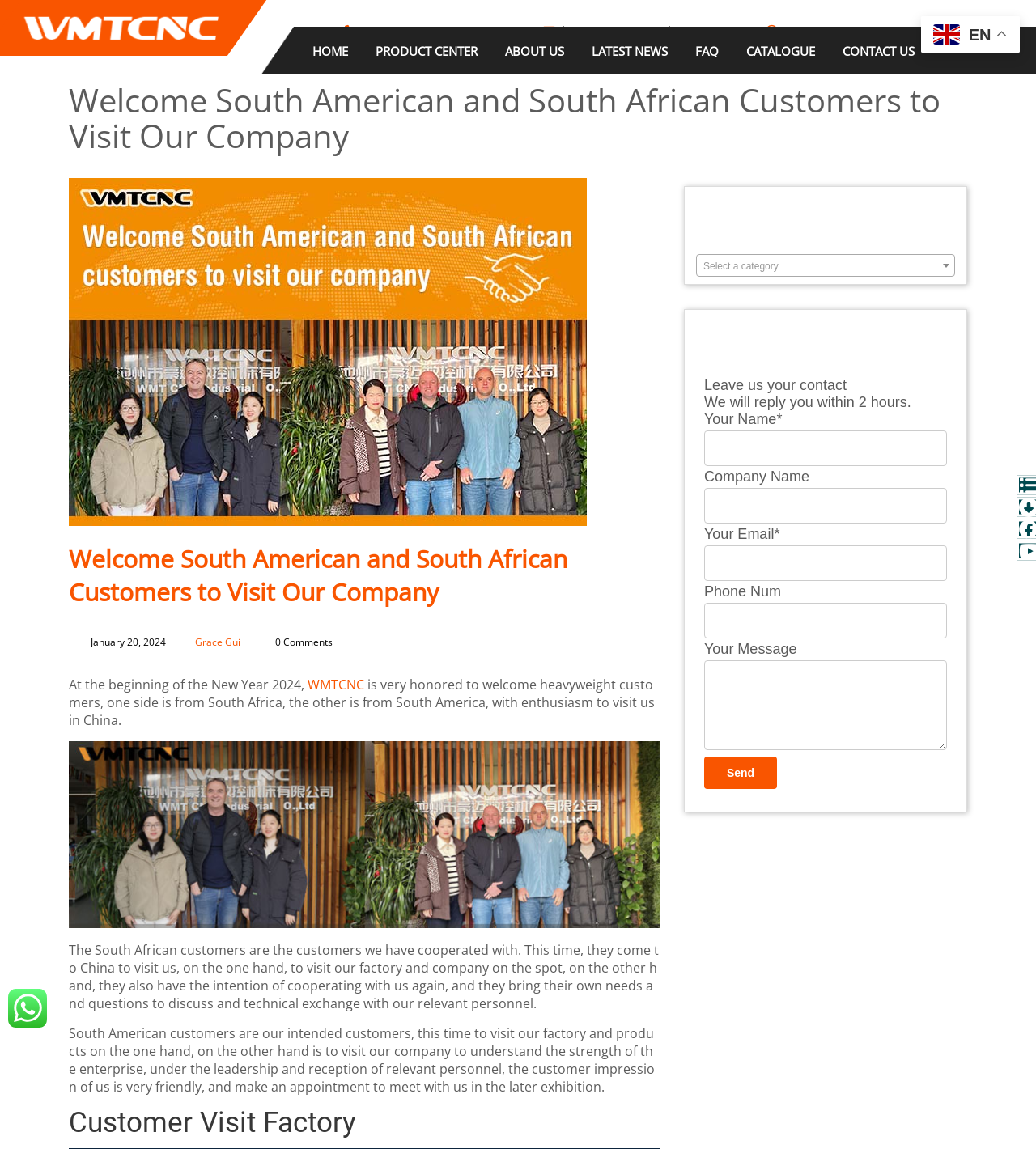Ascertain the bounding box coordinates for the UI element detailed here: "Contact Us". The coordinates should be provided as [left, top, right, bottom] with each value being a float between 0 and 1.

[0.802, 0.031, 0.895, 0.056]